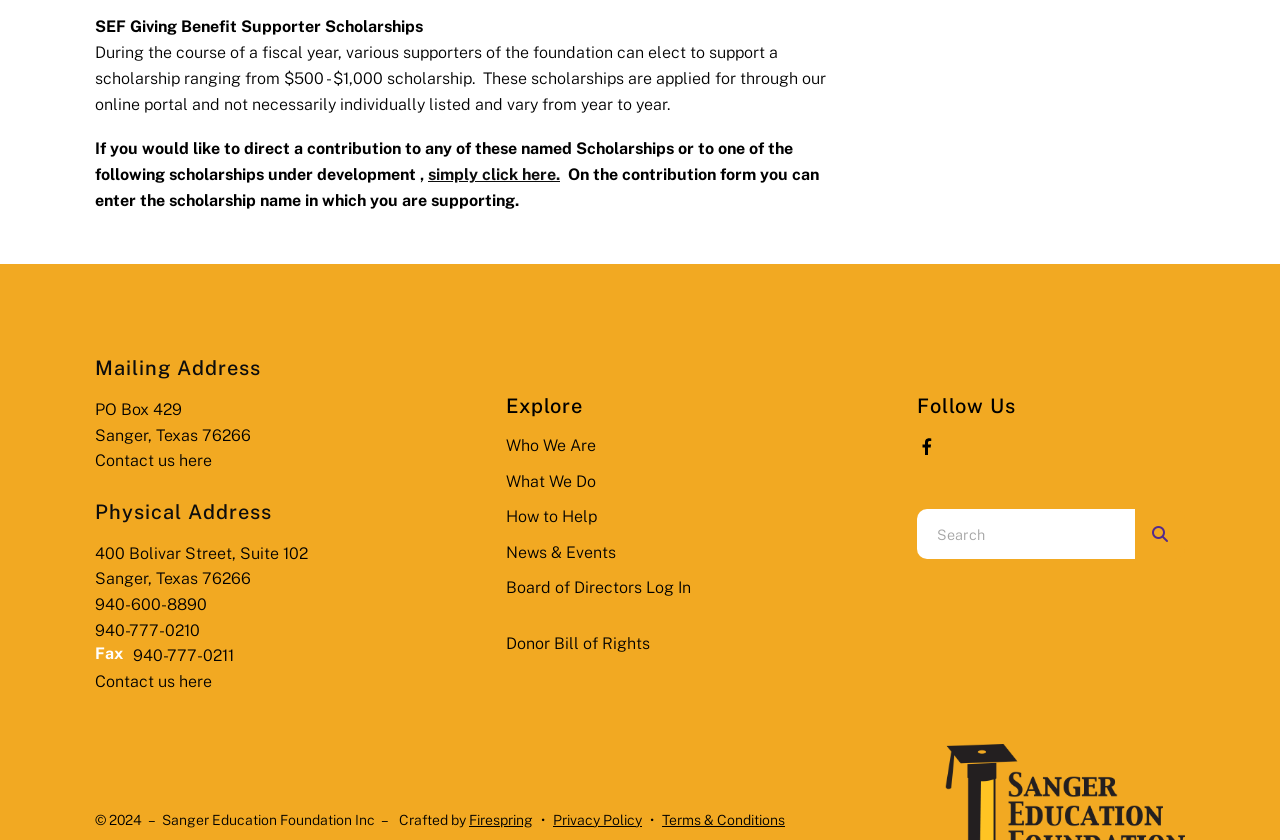Look at the image and write a detailed answer to the question: 
What is the physical address of the foundation?

The physical address of the foundation is mentioned in the section 'Physical Address' as '400 Bolivar Street, Suite 102, Sanger, Texas 76266'.